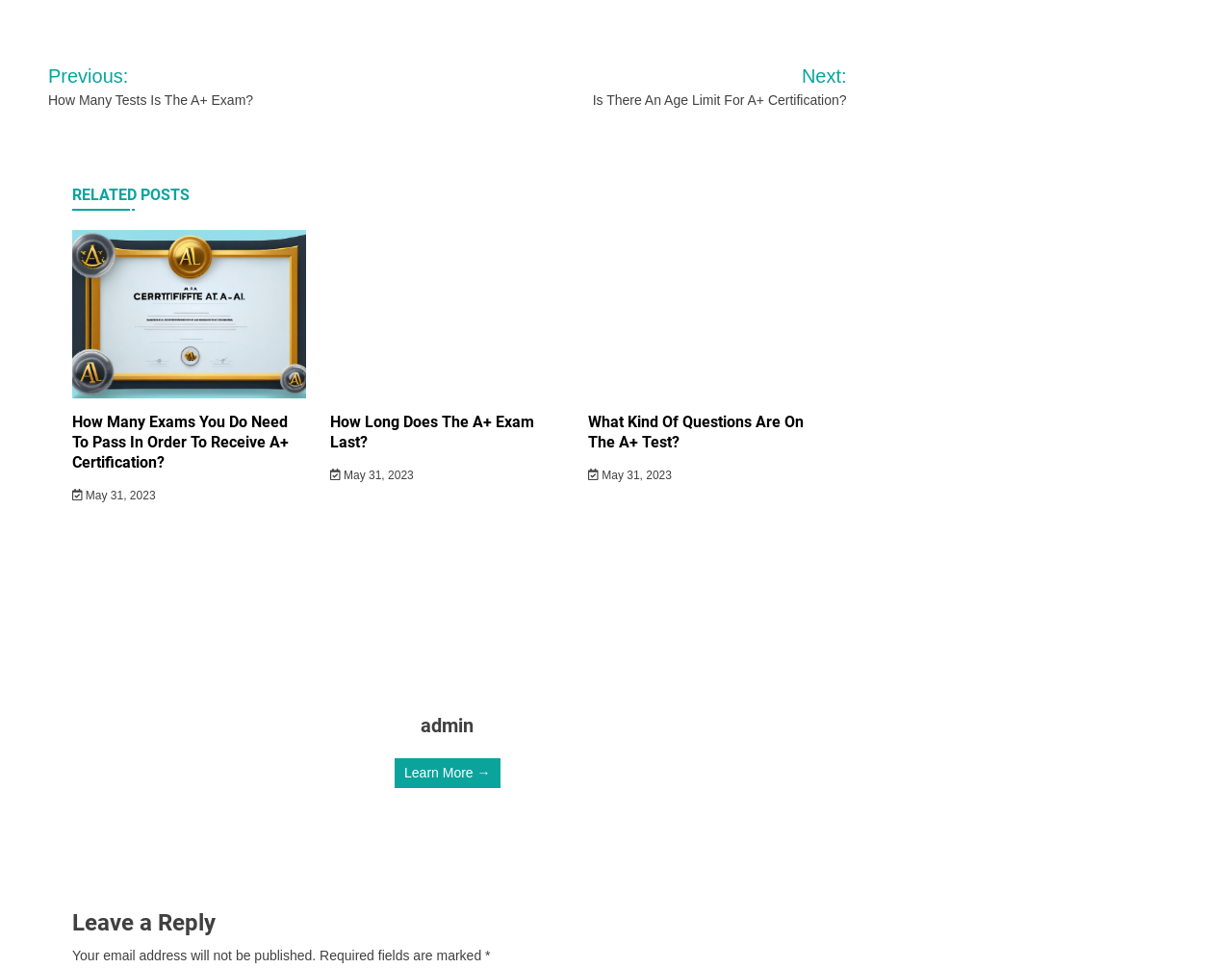What is the title of the previous post?
Answer the question with a single word or phrase by looking at the picture.

How Many Tests Is The A+ Exam?